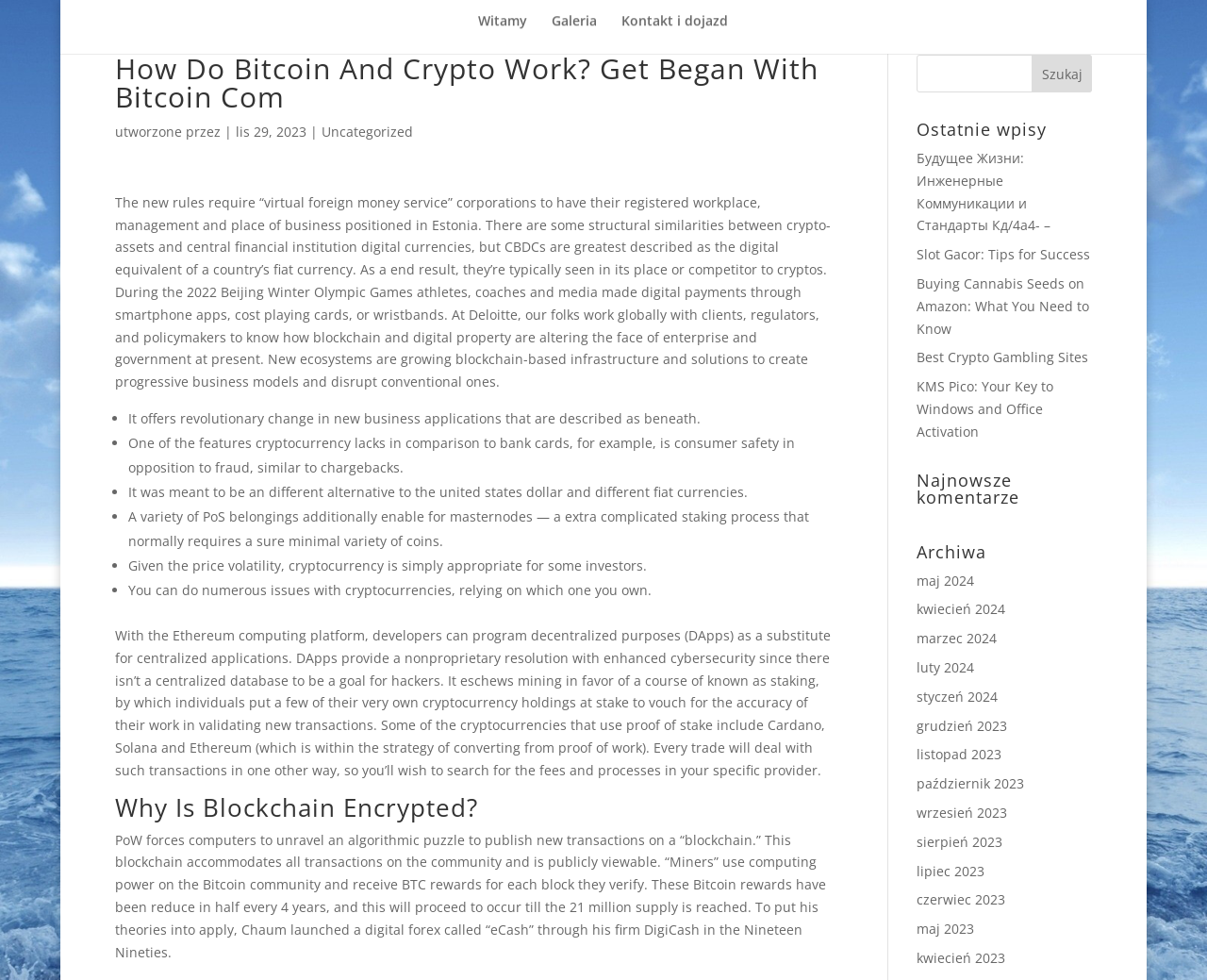Please give a succinct answer using a single word or phrase:
What is the purpose of masternodes?

Complex staking process